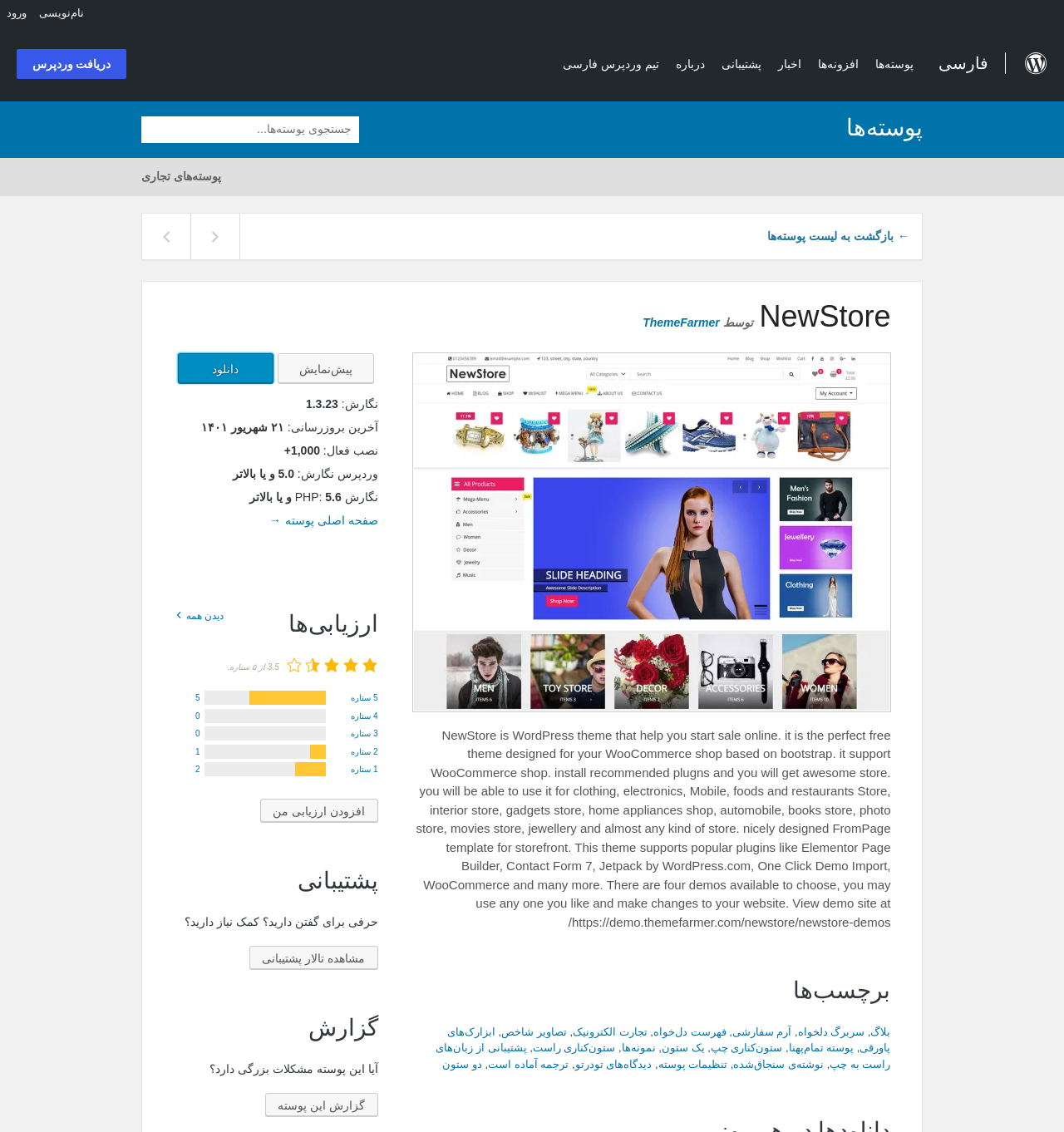How many demos are available for this theme?
Refer to the screenshot and respond with a concise word or phrase.

four